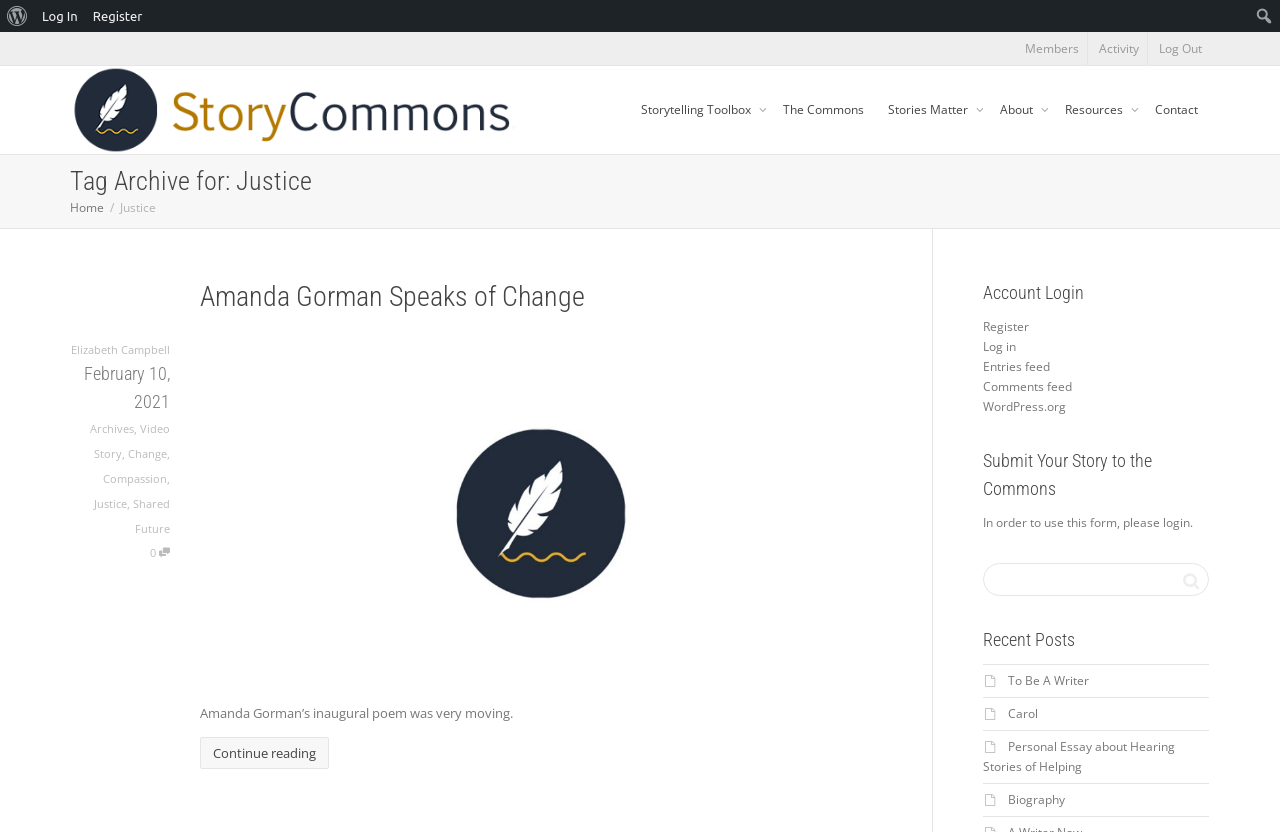Can you pinpoint the bounding box coordinates for the clickable element required for this instruction: "Search for a story"? The coordinates should be four float numbers between 0 and 1, i.e., [left, top, right, bottom].

[0.776, 0.683, 0.921, 0.712]